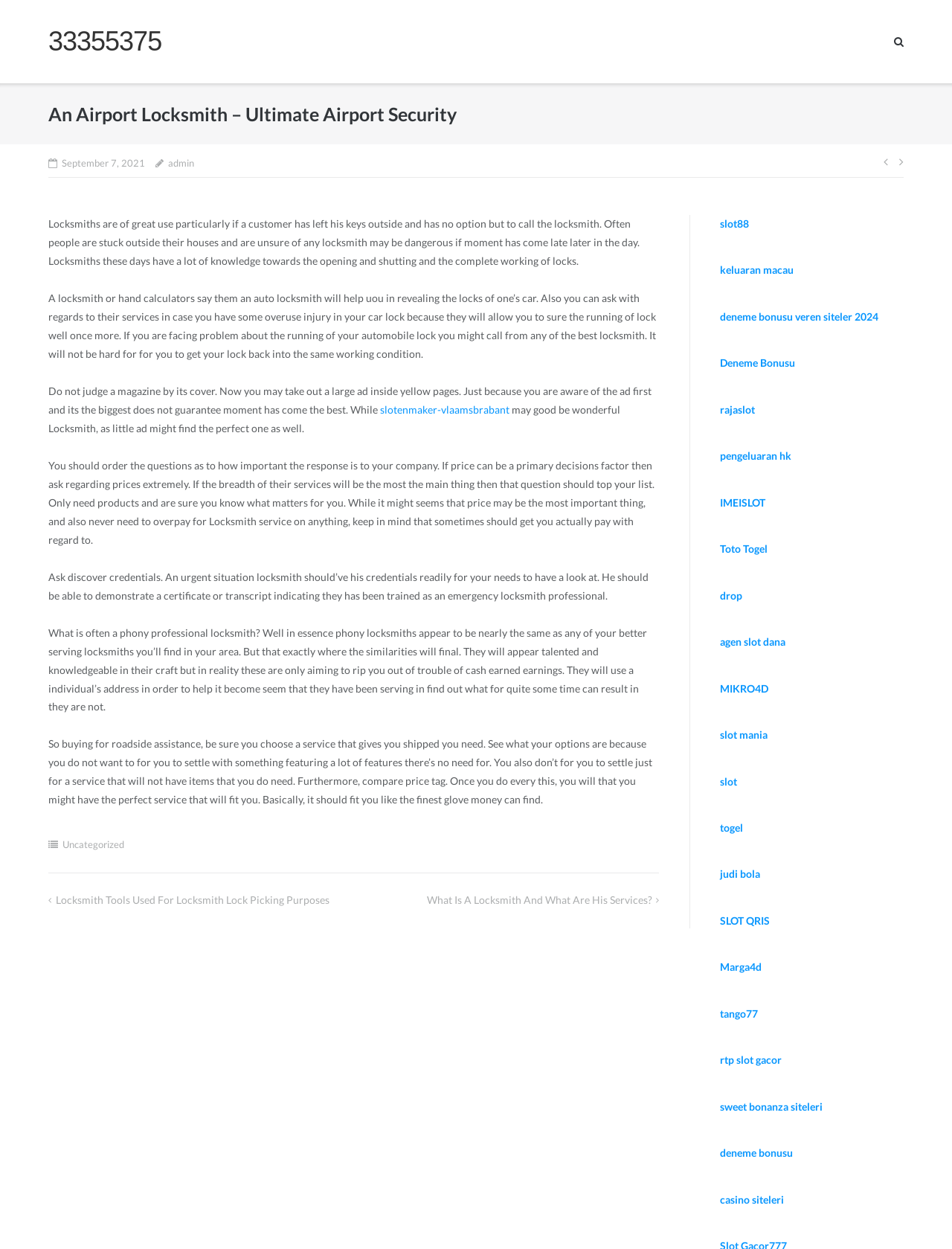What is the date mentioned in the webpage?
Using the image, respond with a single word or phrase.

September 7, 2021